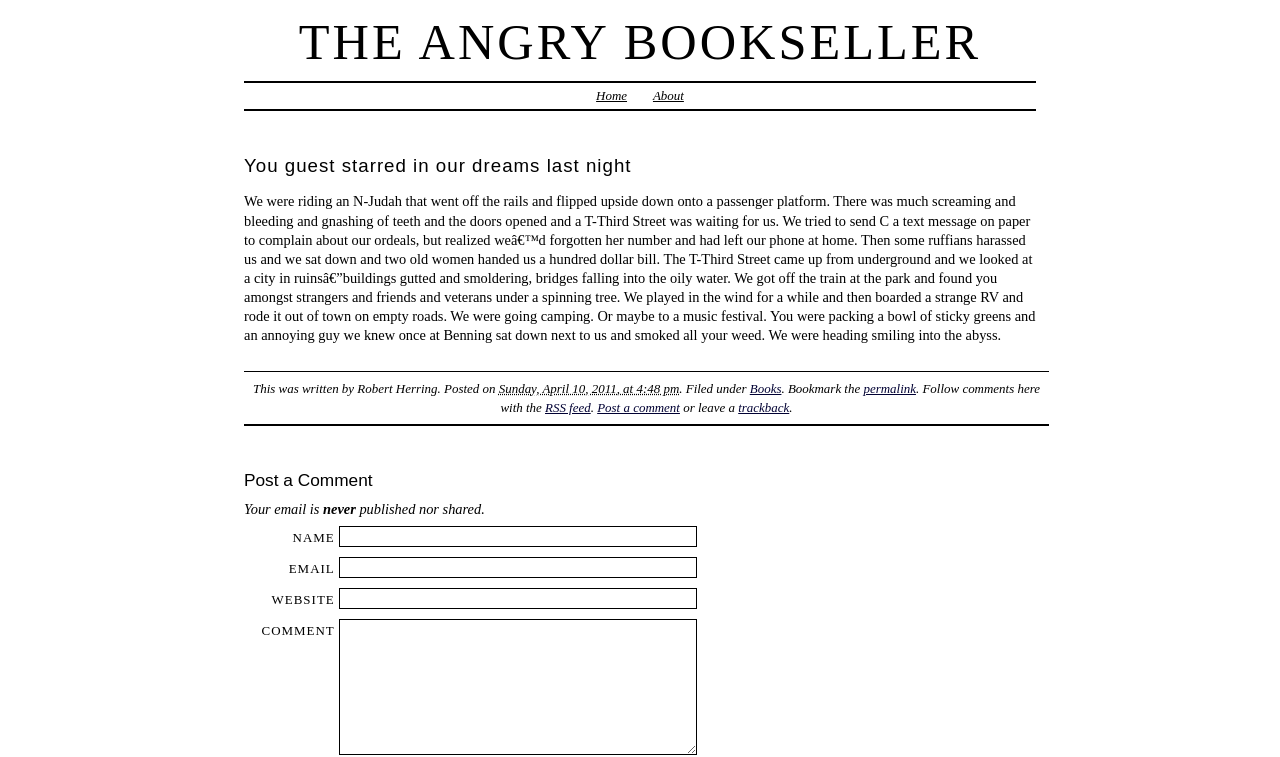What is the title of the blog?
Using the image as a reference, deliver a detailed and thorough answer to the question.

The title of the blog can be found in the heading element at the top of the page, which reads 'THE ANGRY BOOKSELLER'.